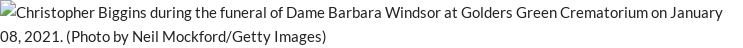What was Dame Barbara Windsor known for?
Carefully analyze the image and provide a detailed answer to the question.

According to the caption, Dame Barbara Windsor was known for her iconic role as Peggy Mitchell in the long-running television series 'EastEnders', highlighting her notable contribution to the entertainment industry.